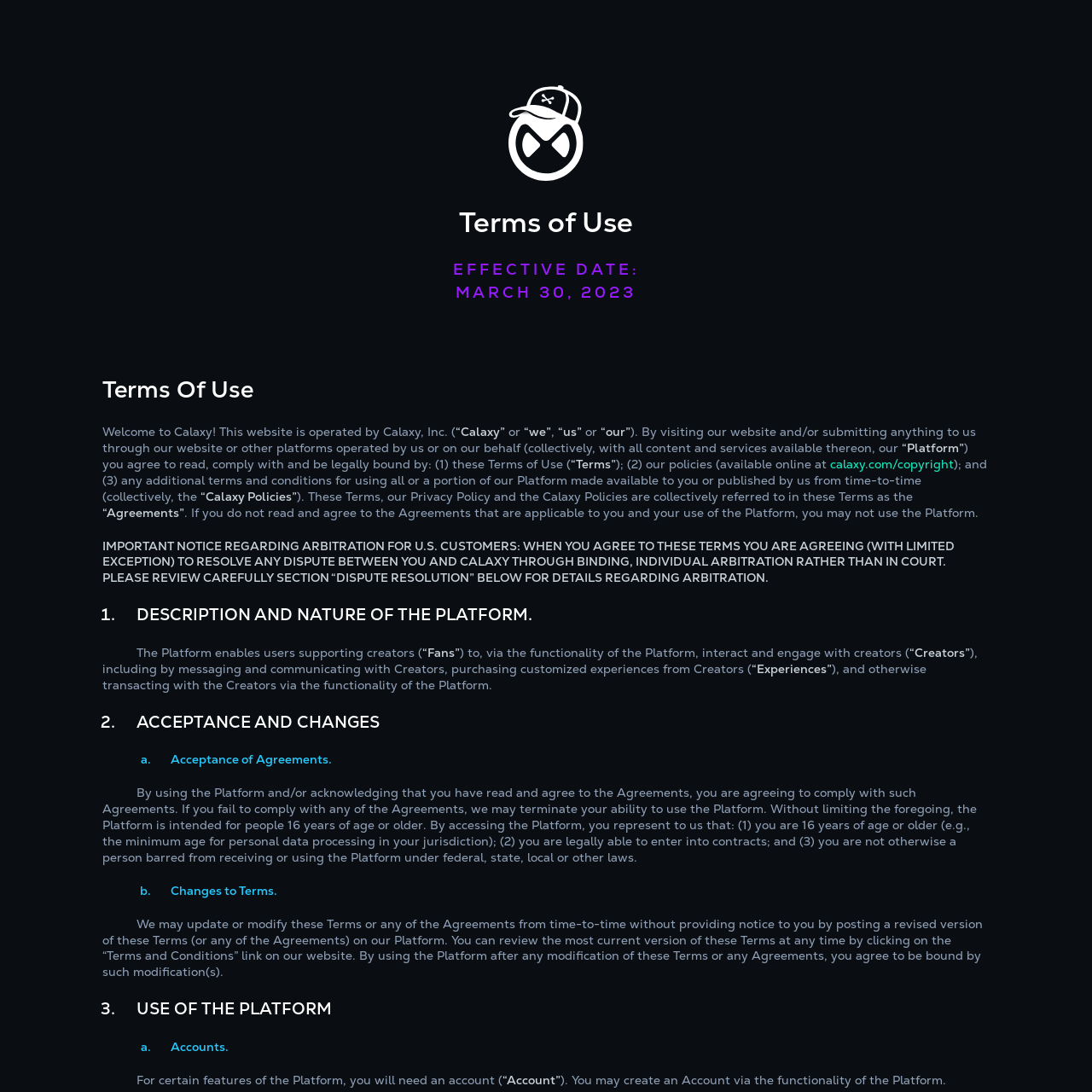Describe the webpage in detail, including text, images, and layout.

The webpage is titled "Terms of Use | Calaxy | The Social Wallet" and is divided into several sections. At the top, there is a heading "Terms Of Use" followed by a brief introduction to Calaxy, a social wallet platform. 

Below the introduction, there are several paragraphs of text that outline the terms of use, including the agreement to be bound by the terms, the description and nature of the platform, and the acceptance and changes to the agreements. The text is organized into sections with headings, such as "DESCRIPTION AND NATURE OF THE PLATFORM" and "ACCEPTANCE AND CHANGES", and further divided into subheadings and list markers.

To the right of the introduction, there is an image, and above the effective date section, there is a heading "Terms of Use" with a smaller font size. The effective date of the terms of use is March 30, 2023, which is displayed below the heading.

Throughout the webpage, there are several instances of static text, headings, and list markers, which are used to organize and present the information in a clear and structured manner.